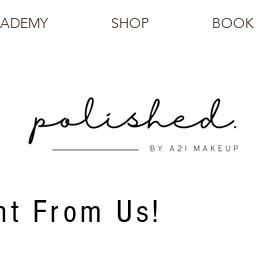Give a succinct answer to this question in a single word or phrase: 
What is the promotional offer?

Complimentary Service Treatment